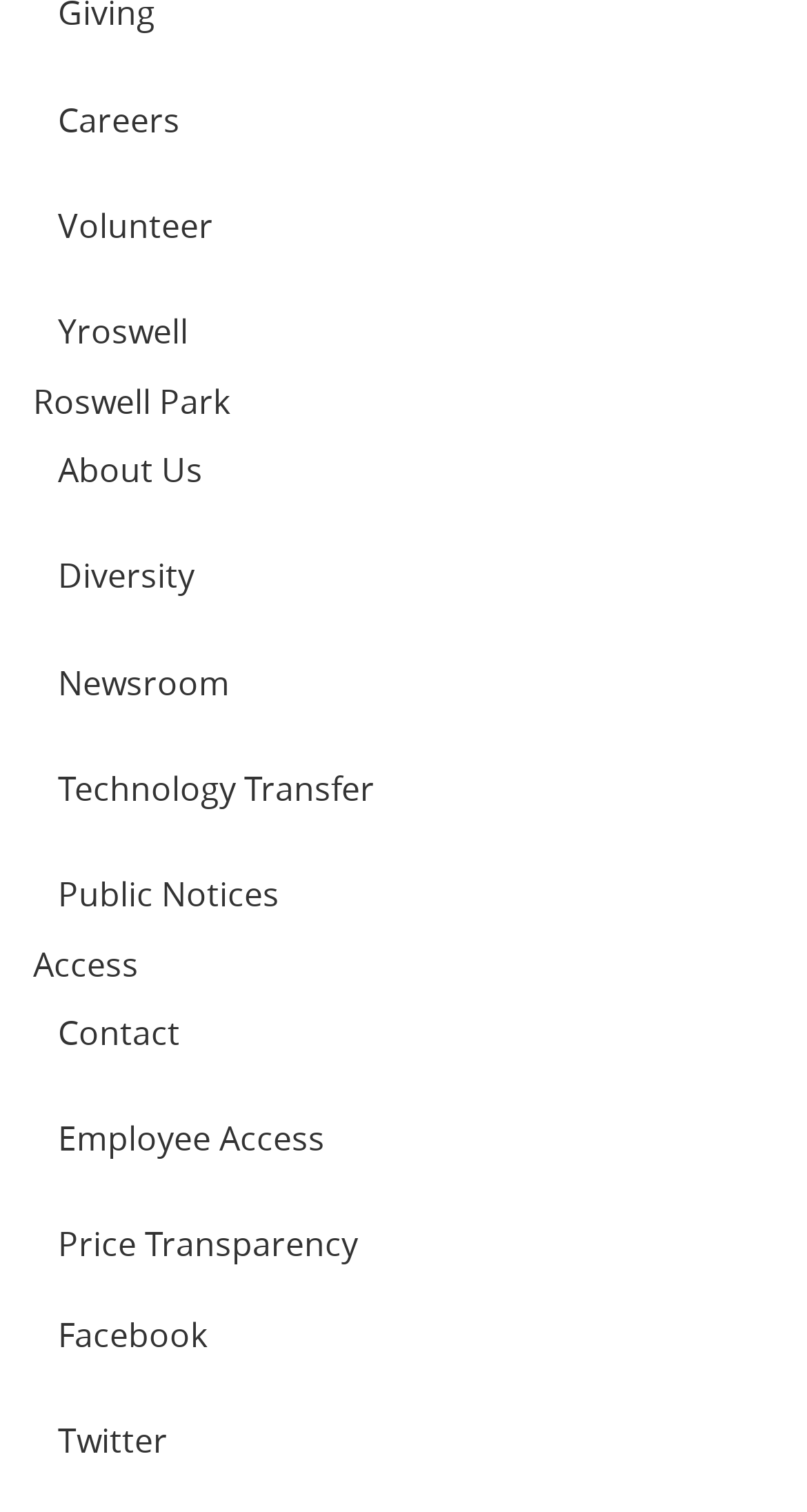Determine the bounding box coordinates of the clickable element to complete this instruction: "View Newsroom". Provide the coordinates in the format of four float numbers between 0 and 1, [left, top, right, bottom].

[0.041, 0.424, 0.959, 0.478]